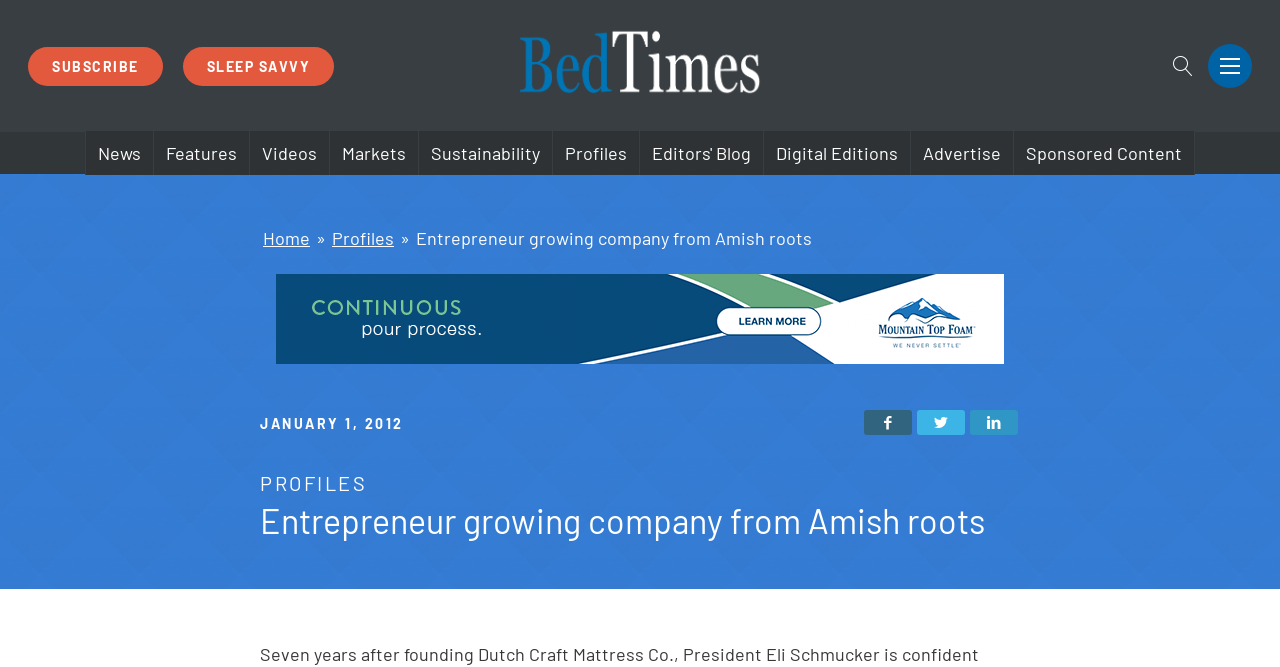What is the category of the article?
Refer to the image and answer the question using a single word or phrase.

PROFILES